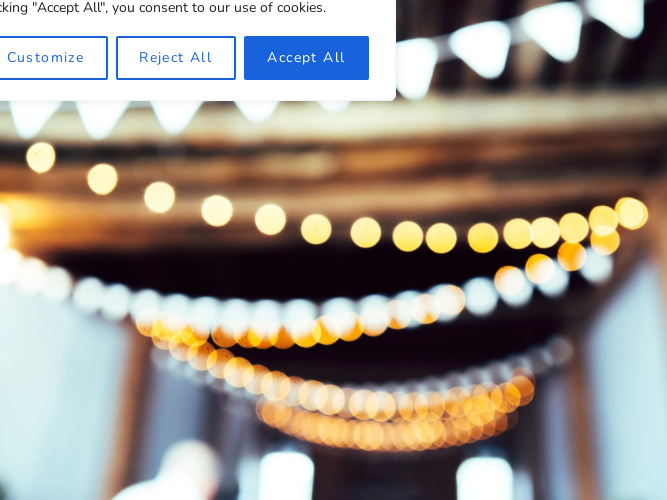What is the purpose of the cookie consent notification?
Based on the visual details in the image, please answer the question thoroughly.

The cookie consent notification is overlaid on the captivating backdrop, emphasizing the website's commitment to user privacy with options to 'Customize', 'Reject All', or 'Accept All'.